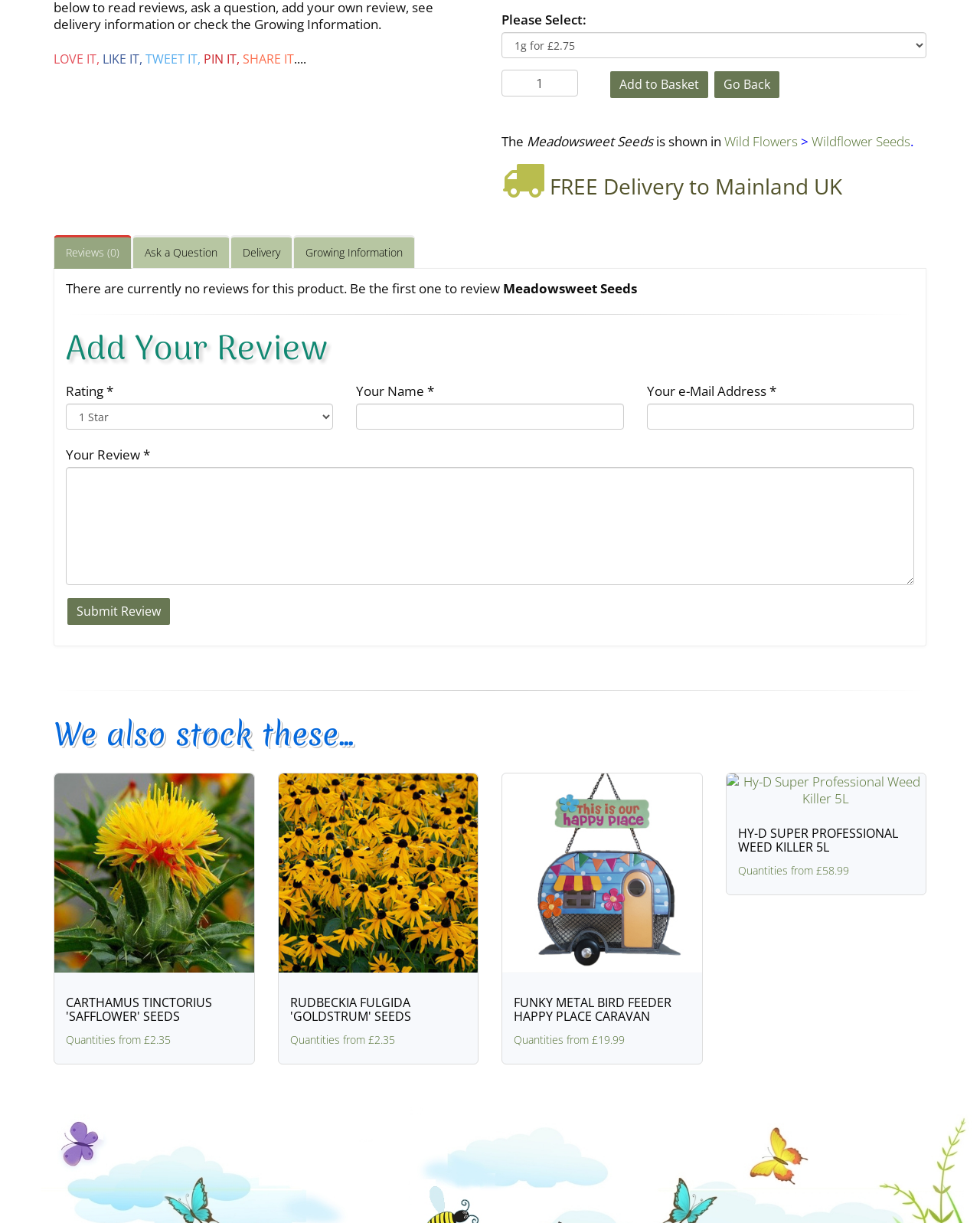Answer this question using a single word or a brief phrase:
How many reviews are there for this product?

0